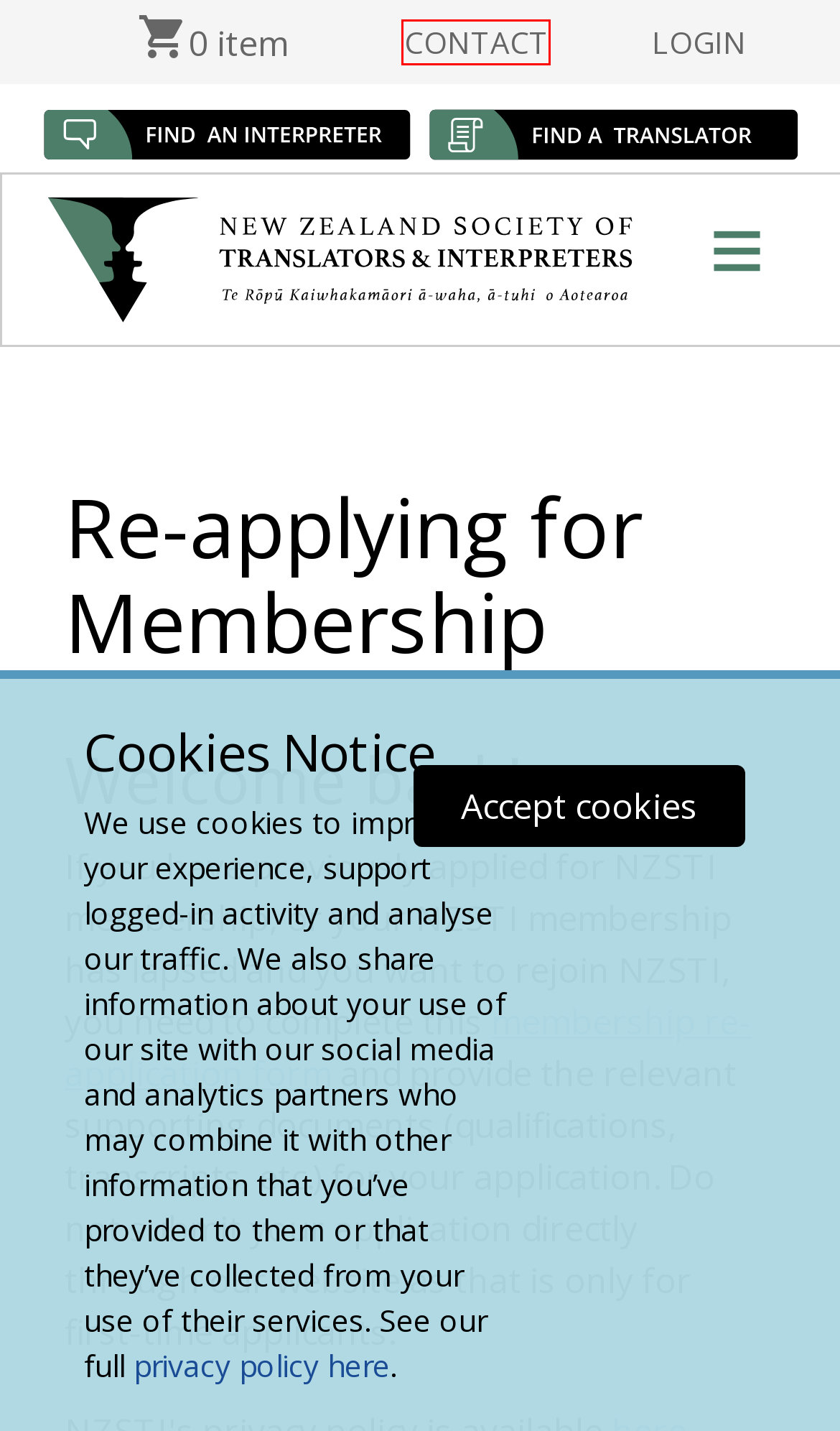You are looking at a webpage screenshot with a red bounding box around an element. Pick the description that best matches the new webpage after interacting with the element in the red bounding box. The possible descriptions are:
A. Forgot Password | NZSTI
B. Documents required for membership applications | NZSTI
C. Login | NZSTI
D. New Zealand Society of Translators & Interpreters | NZSTI
E. Studying translation and interpreting | NZSTI
F. Contact NZSTI | NZSTI
G. Register | NZSTI
H. Links | NZSTI

F